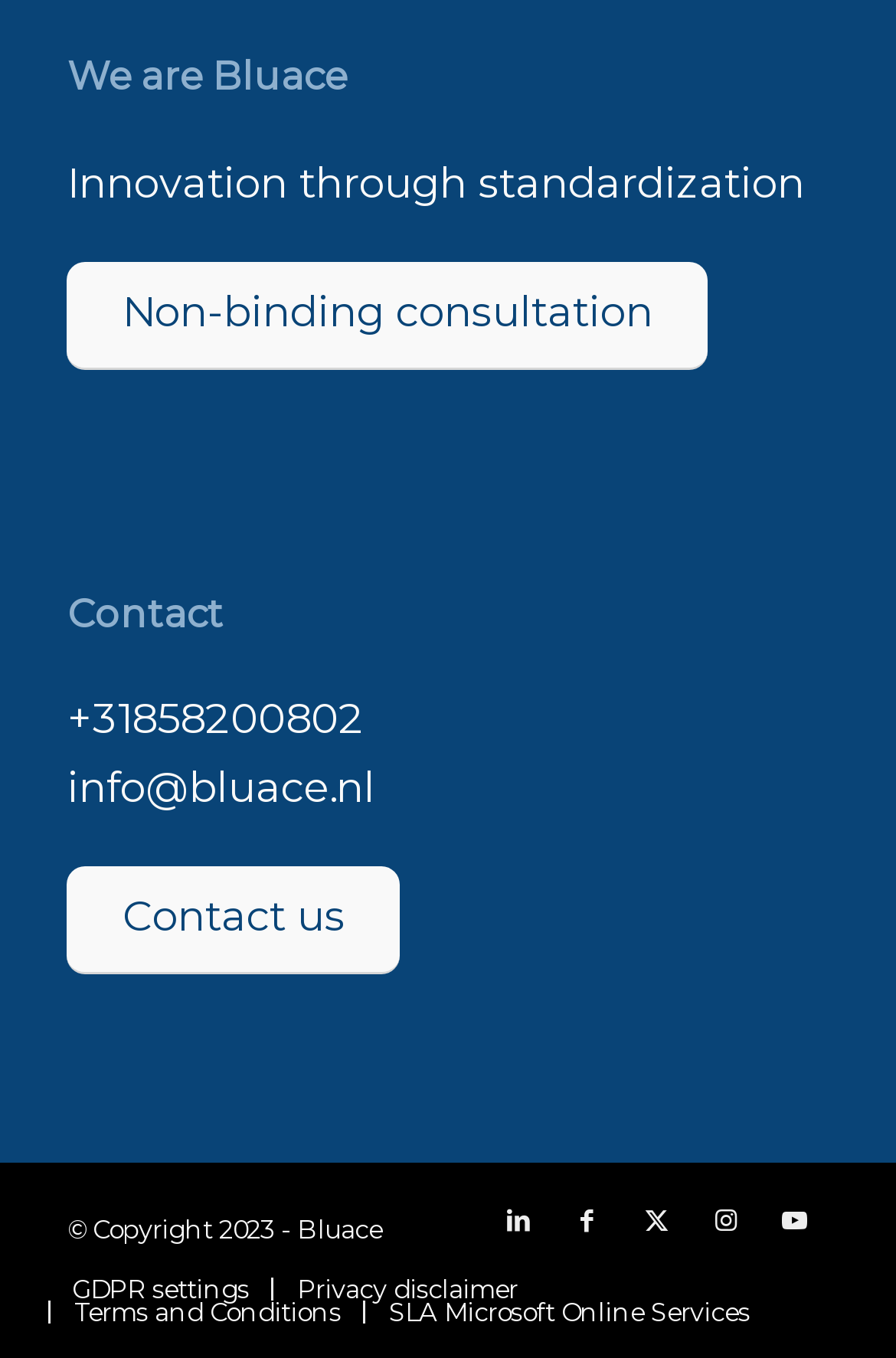Please specify the coordinates of the bounding box for the element that should be clicked to carry out this instruction: "View April 2021". The coordinates must be four float numbers between 0 and 1, formatted as [left, top, right, bottom].

None